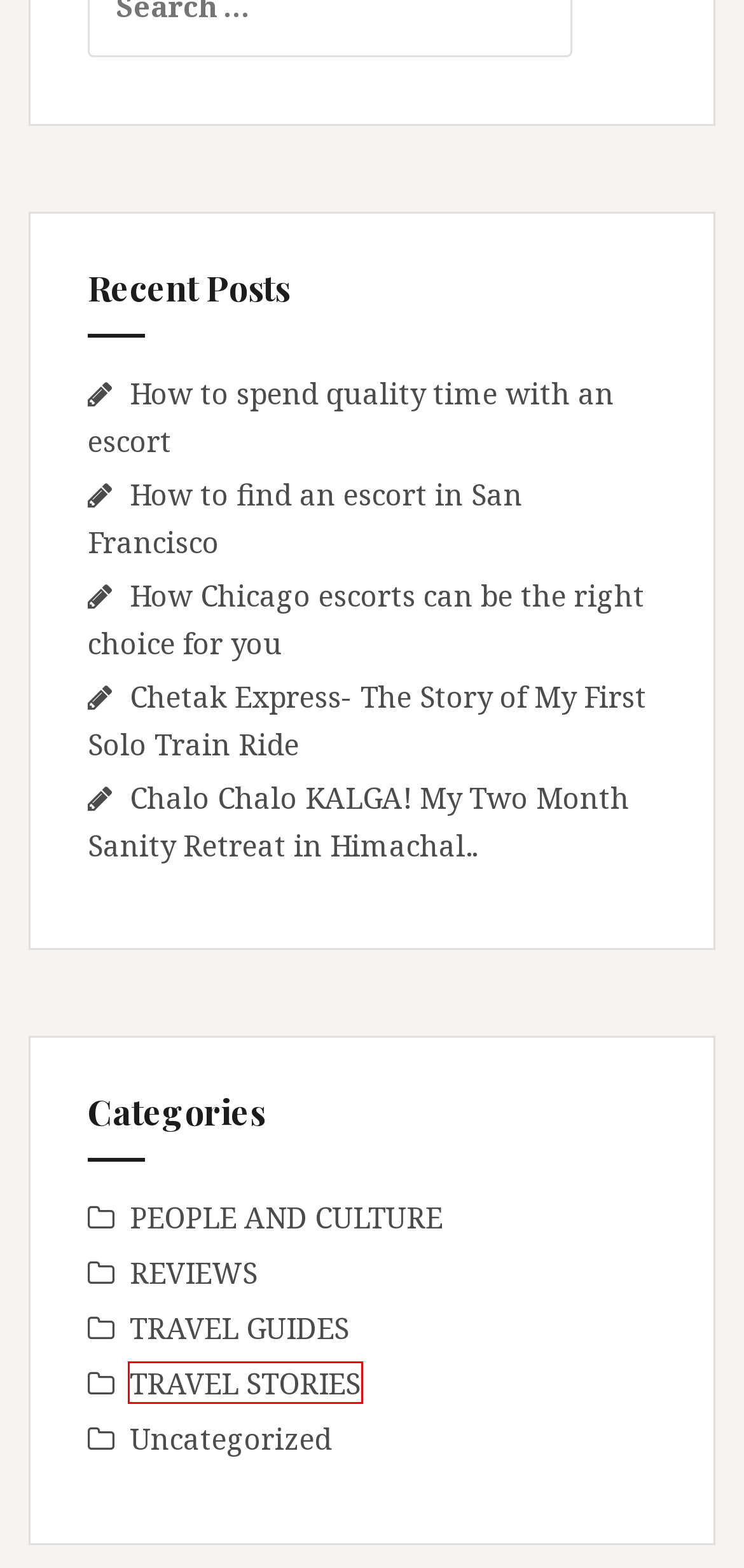Take a look at the provided webpage screenshot featuring a red bounding box around an element. Select the most appropriate webpage description for the page that loads after clicking on the element inside the red bounding box. Here are the candidates:
A. How to find an escort in San Francisco – Bachelor Of Roaming
B. How to spend quality time with an escort – Bachelor Of Roaming
C. TRAVEL STORIES – Bachelor Of Roaming
D. REVIEWS – Bachelor Of Roaming
E. PEOPLE AND CULTURE – Bachelor Of Roaming
F. Uncategorized – Bachelor Of Roaming
G. TRAVEL GUIDES – Bachelor Of Roaming
H. How Chicago escorts can be the right choice for you – Bachelor Of Roaming

C